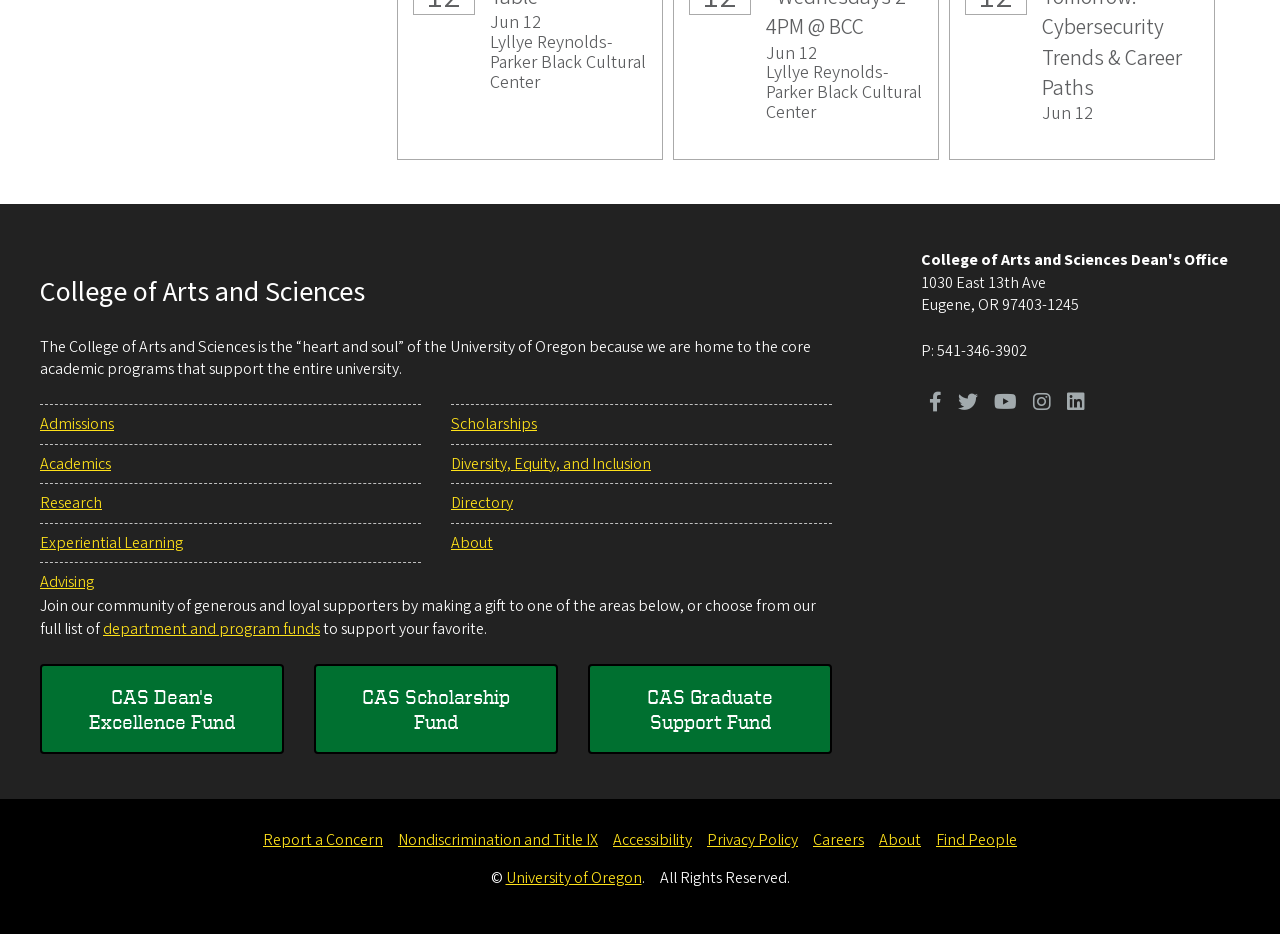Identify the bounding box coordinates of the clickable region necessary to fulfill the following instruction: "Make a gift to the CAS Dean's Excellence Fund". The bounding box coordinates should be four float numbers between 0 and 1, i.e., [left, top, right, bottom].

[0.031, 0.711, 0.222, 0.808]